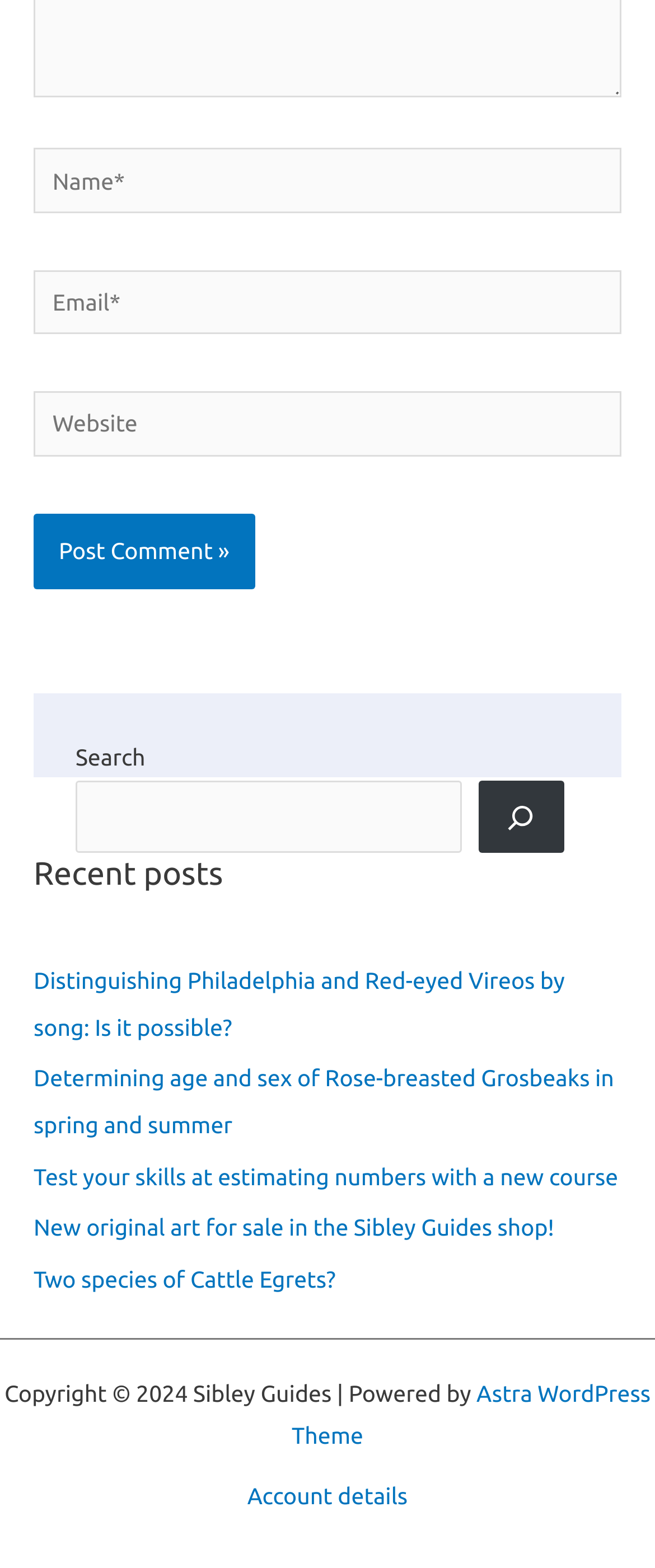How many links are there in the 'Recent posts' section?
Based on the image, respond with a single word or phrase.

5